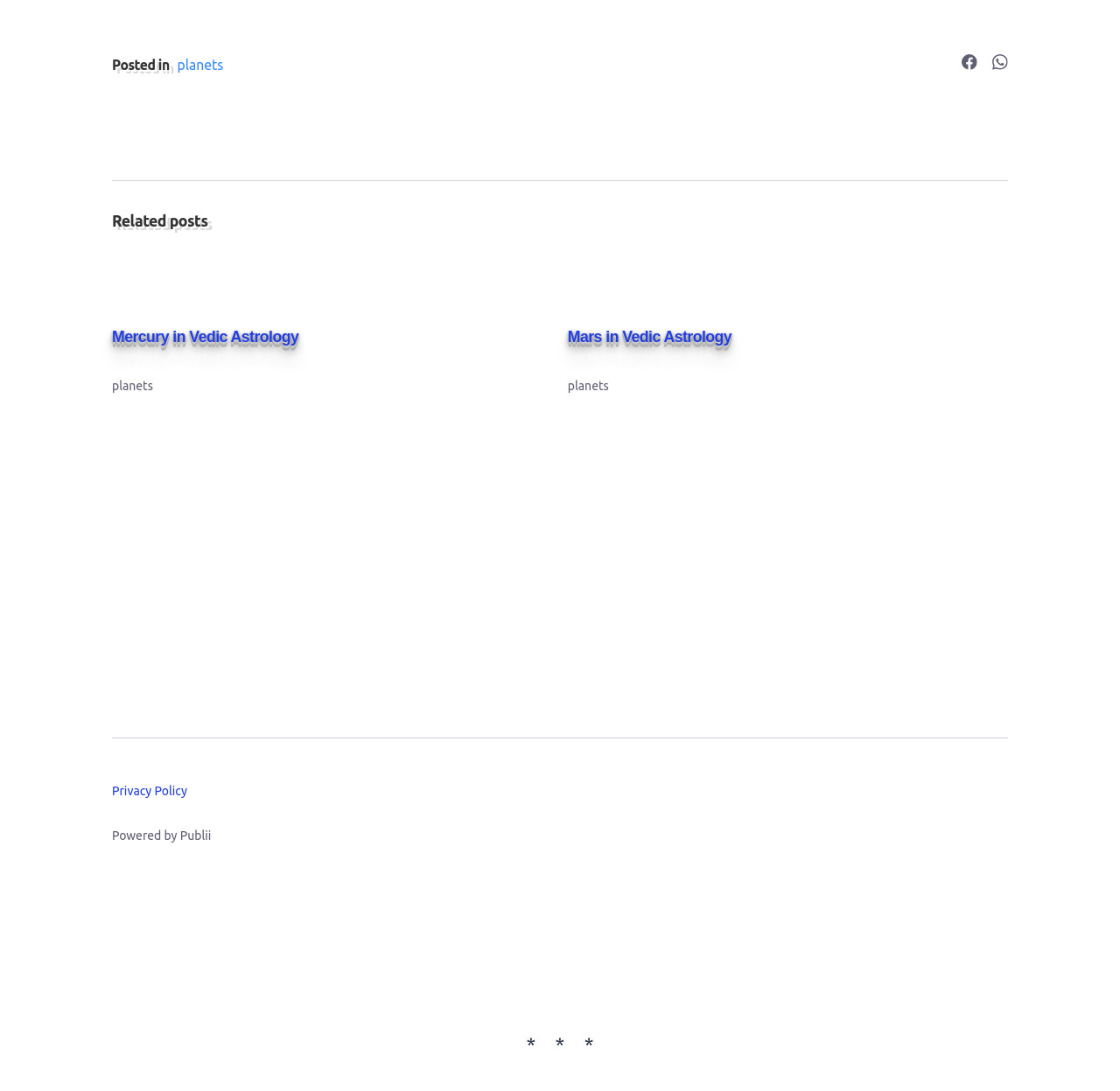Using the format (top-left x, top-left y, bottom-right x, bottom-right y), and given the element description, identify the bounding box coordinates within the screenshot: Mars in Vedic Astrology

[0.507, 0.301, 0.653, 0.317]